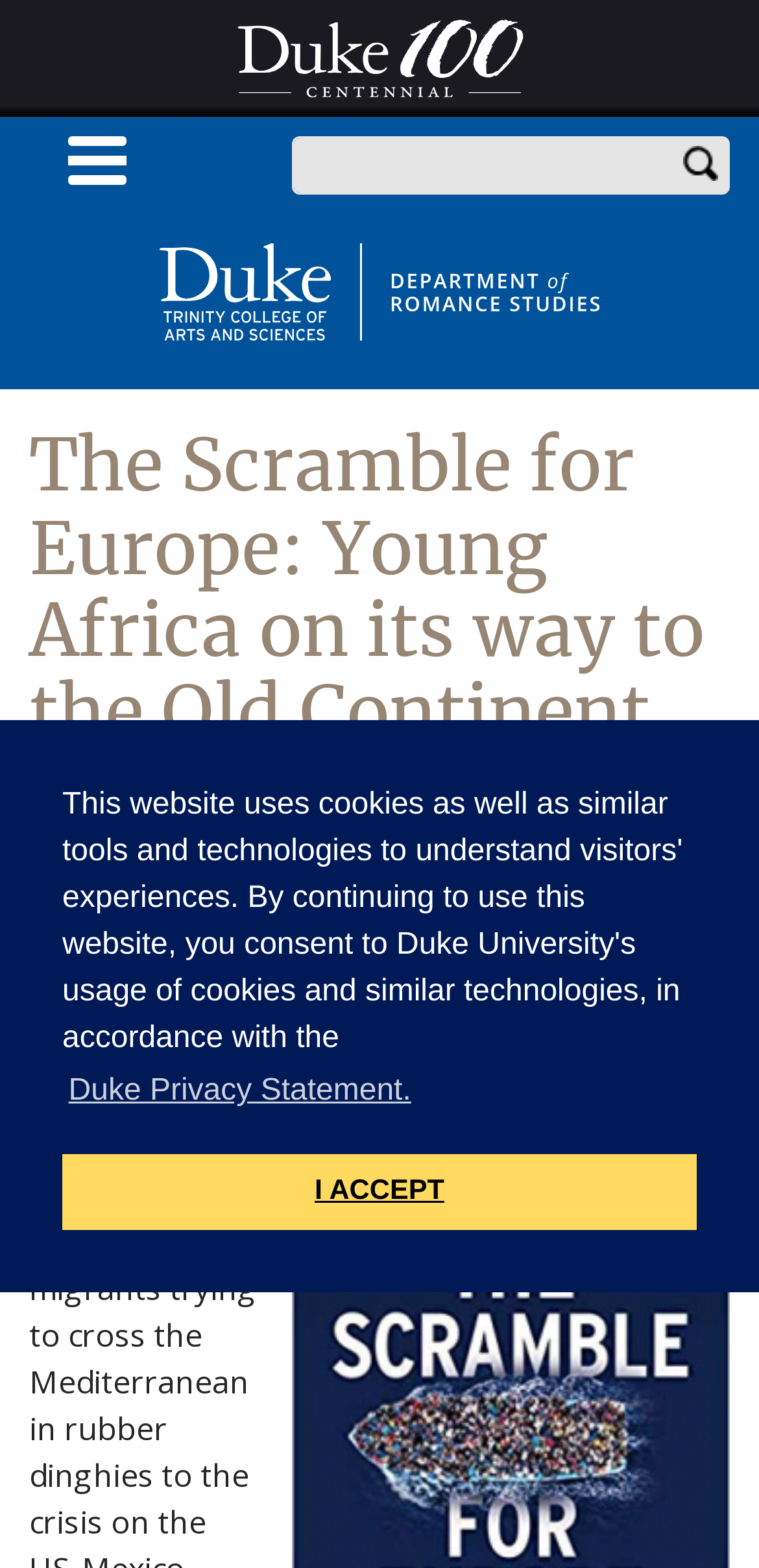What is the logo on the top left corner?
From the screenshot, provide a brief answer in one word or phrase.

Duke 100 Centennial